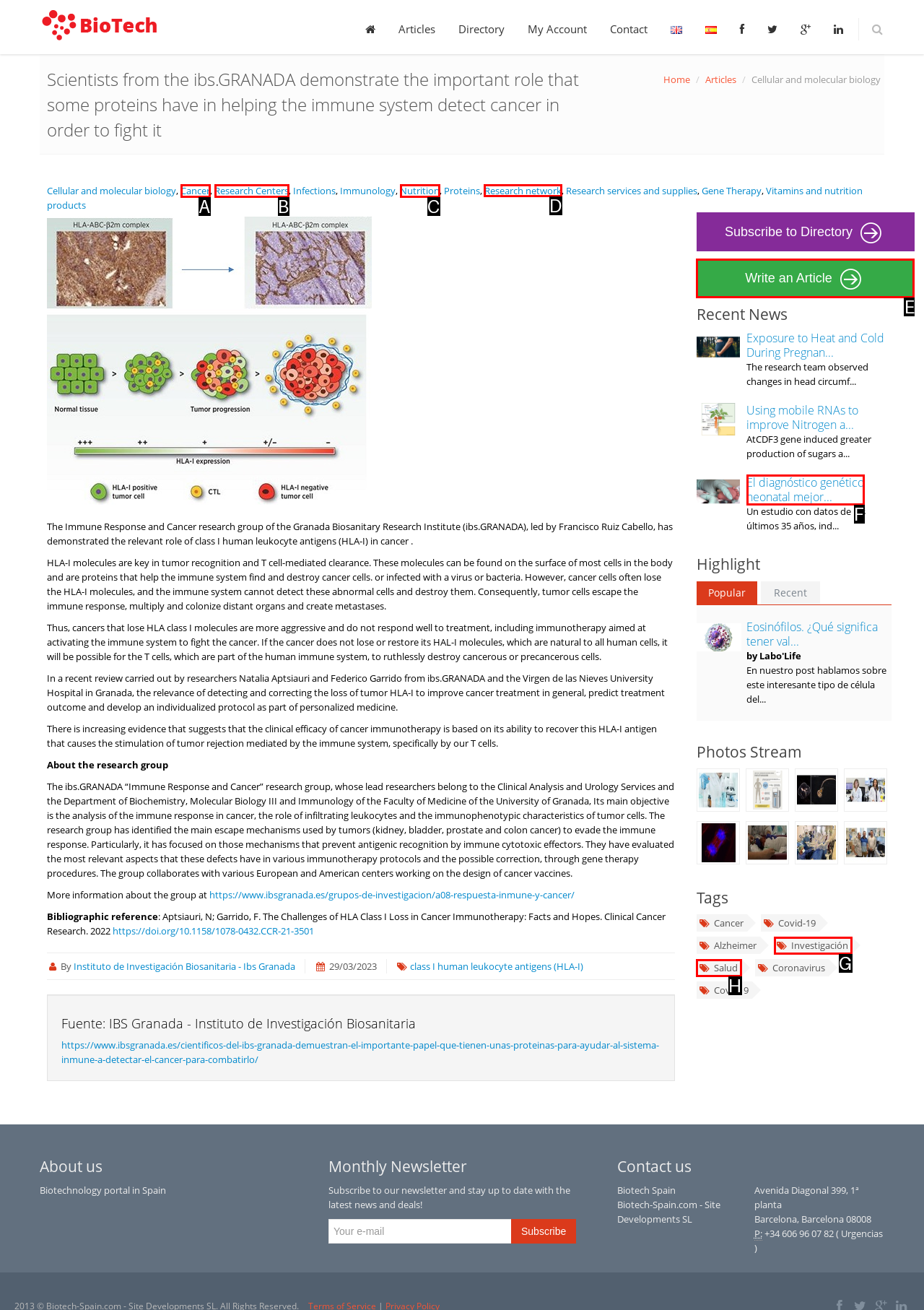Choose the HTML element to click for this instruction: Visit the 'Research network' page Answer with the letter of the correct choice from the given options.

D